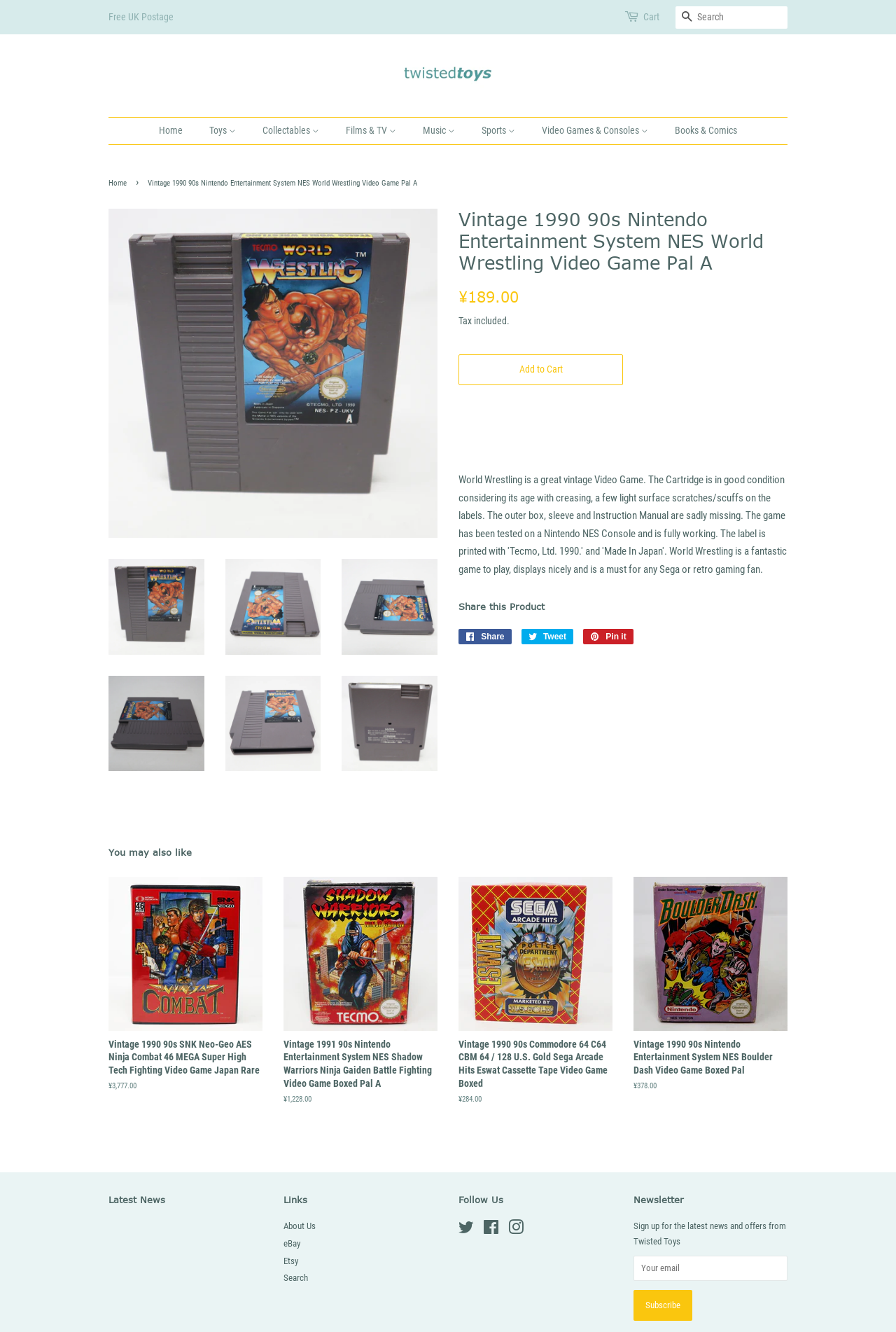Give the bounding box coordinates for the element described as: "Laurel & Hardy".

[0.374, 0.216, 0.485, 0.234]